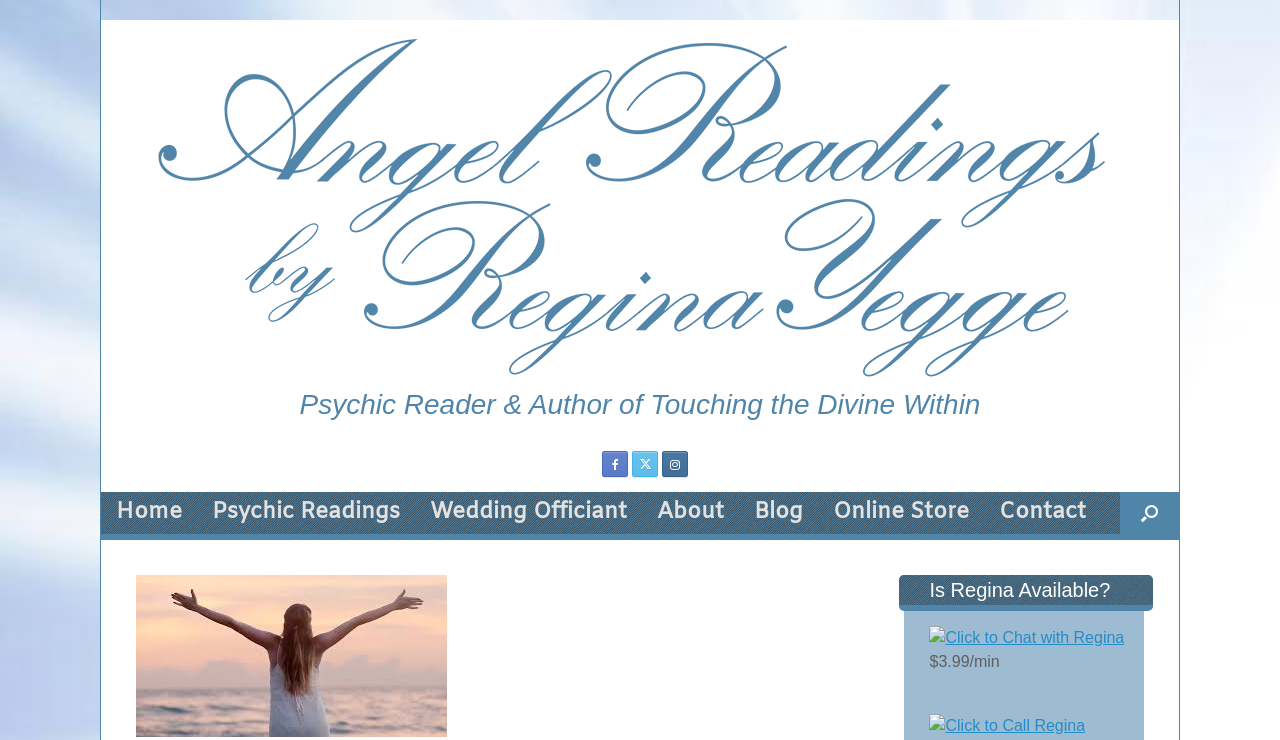Please give a succinct answer to the question in one word or phrase:
How can you contact Regina Yegge?

Click to Chat or Click to Call